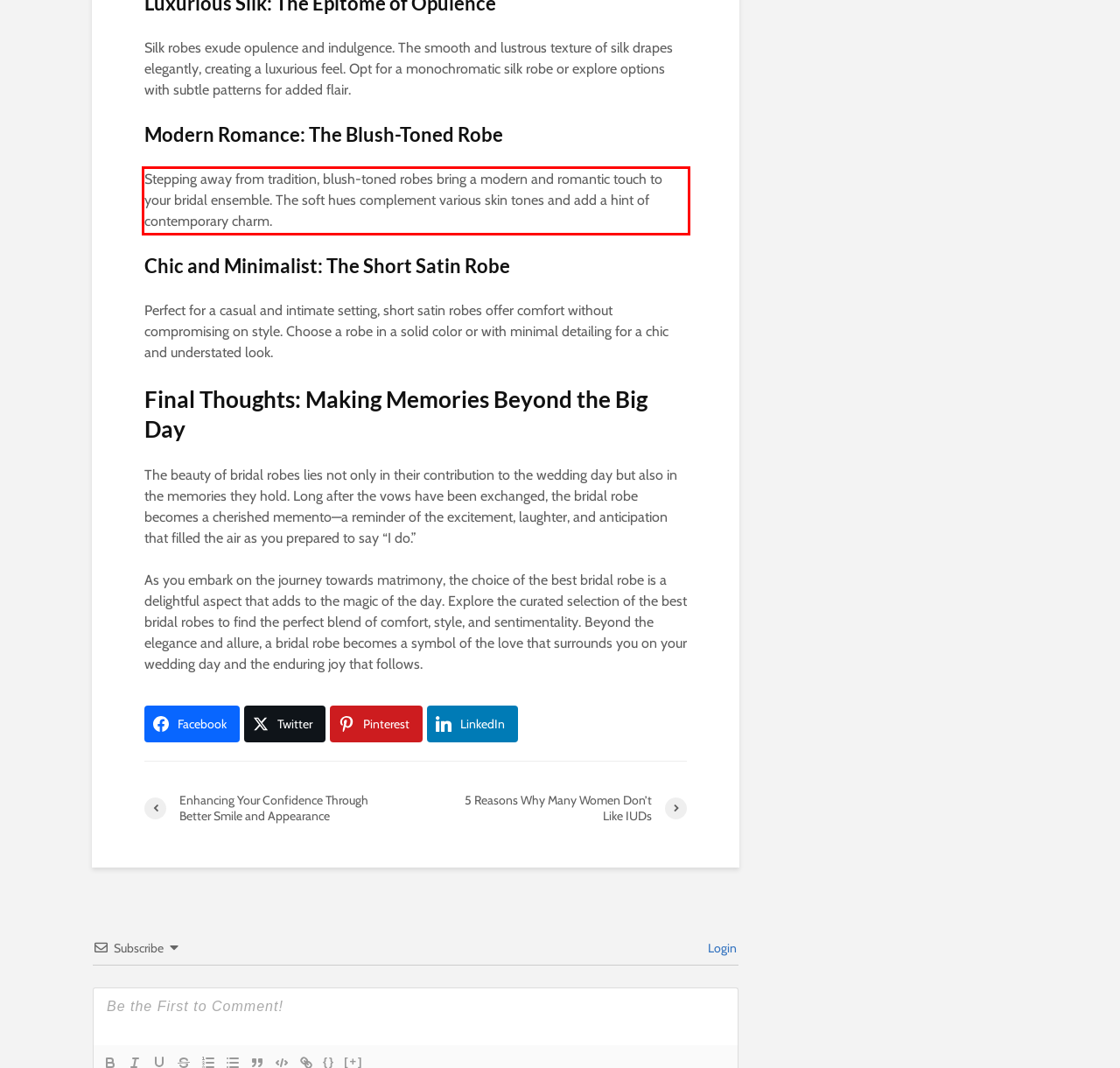You are provided with a screenshot of a webpage containing a red bounding box. Please extract the text enclosed by this red bounding box.

Stepping away from tradition, blush-toned robes bring a modern and romantic touch to your bridal ensemble. The soft hues complement various skin tones and add a hint of contemporary charm.